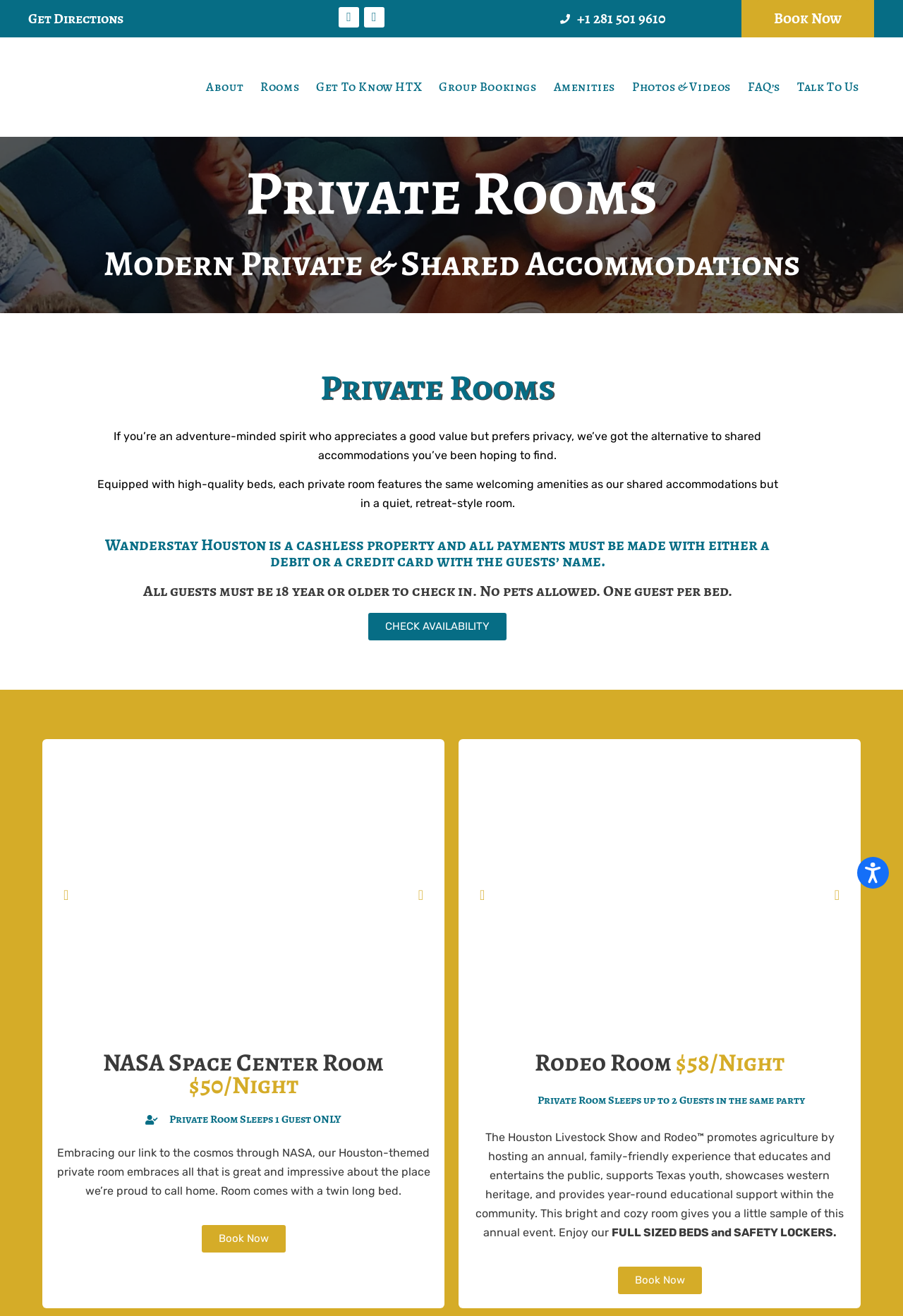Can you specify the bounding box coordinates of the area that needs to be clicked to fulfill the following instruction: "Click Book Now"?

[0.838, 0.0, 0.951, 0.028]